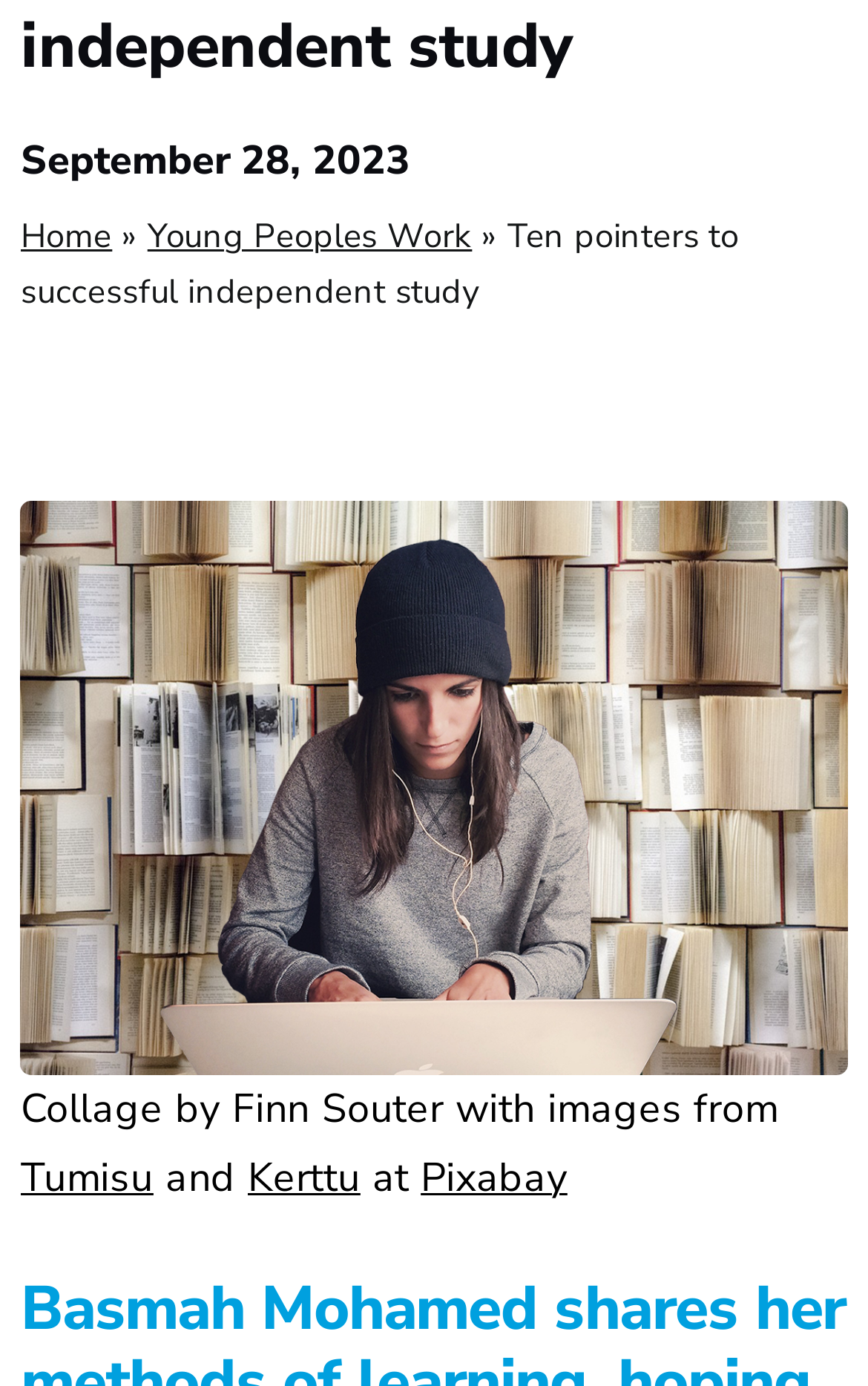Locate the UI element described as follows: "Campaigns". Return the bounding box coordinates as four float numbers between 0 and 1 in the order [left, top, right, bottom].

[0.0, 0.081, 0.949, 0.186]